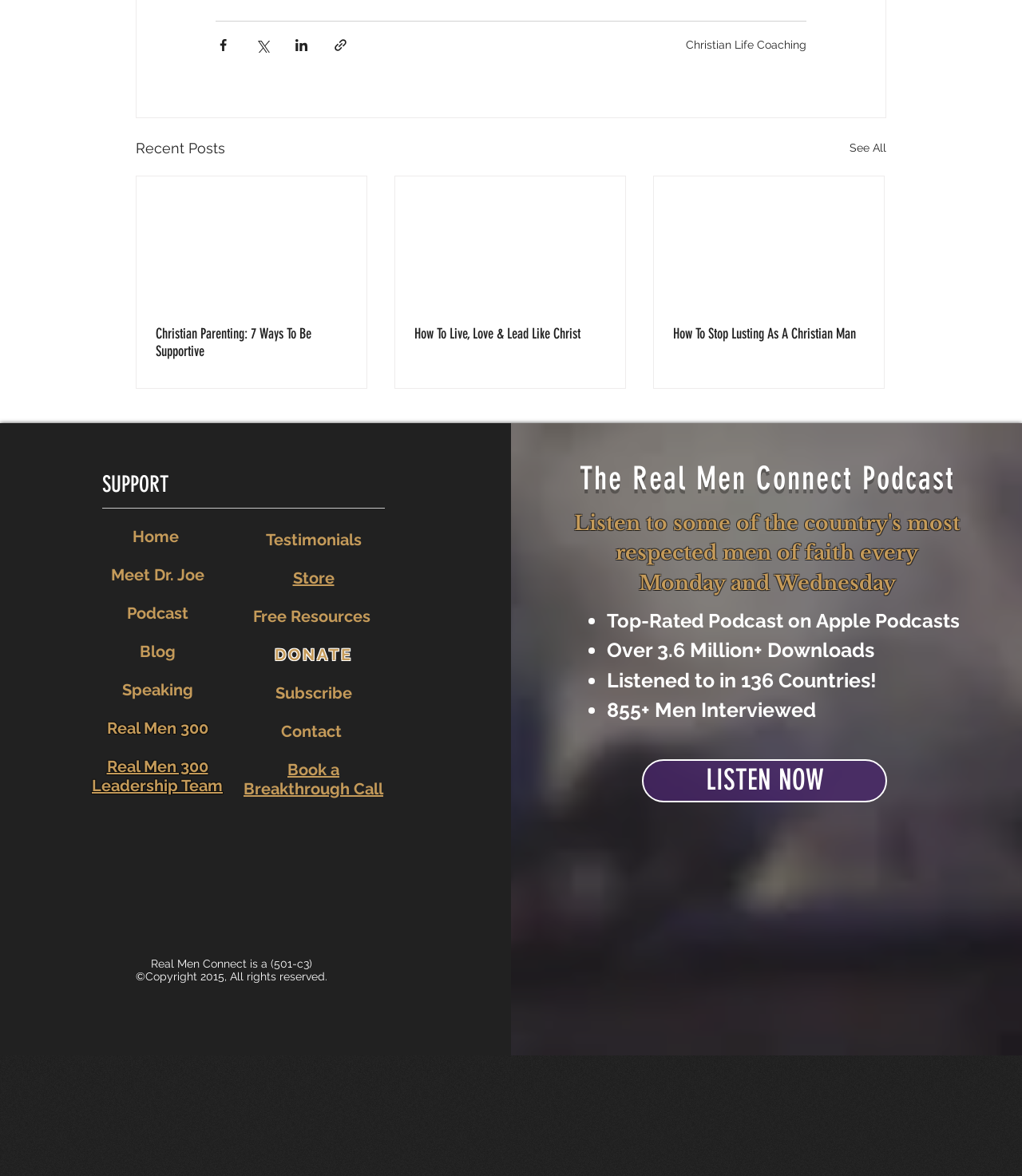How many countries have listened to the podcast?
Using the details shown in the screenshot, provide a comprehensive answer to the question.

I found the answer by looking at the list of achievements of the podcast, where it is mentioned that the podcast has been listened to in 136 countries.